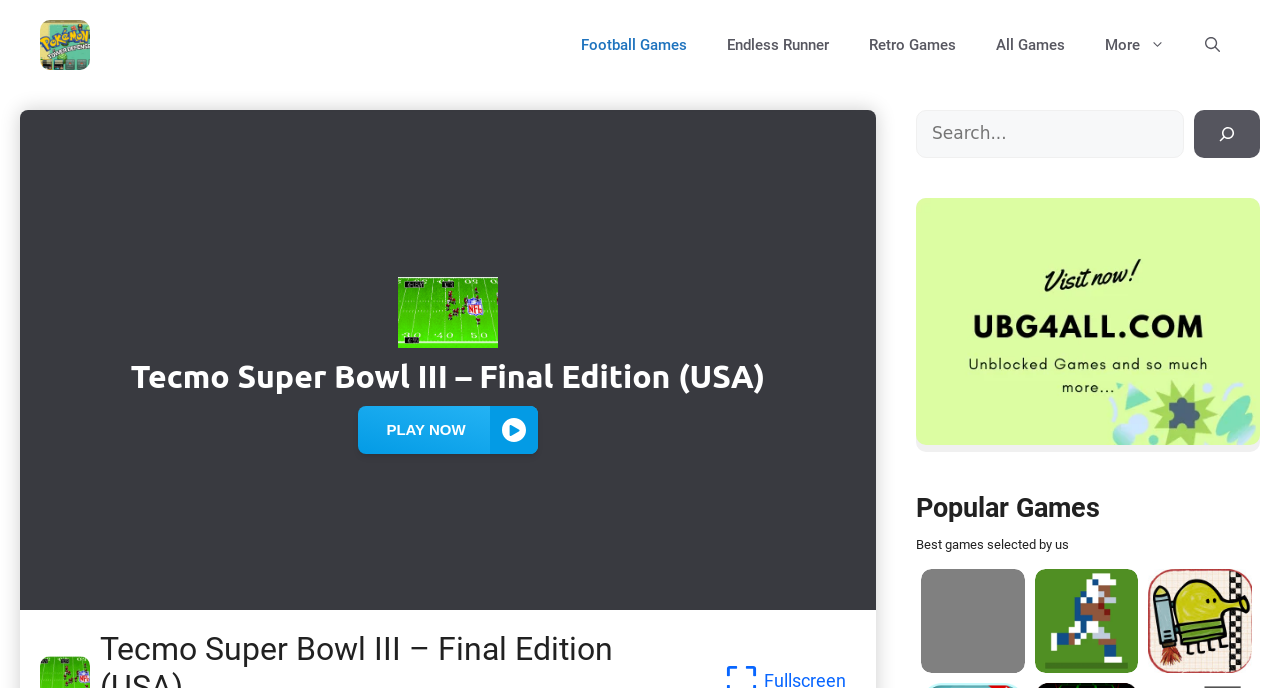Find the bounding box coordinates of the element I should click to carry out the following instruction: "Visit Pokémon Tower Defense".

[0.031, 0.029, 0.07, 0.102]